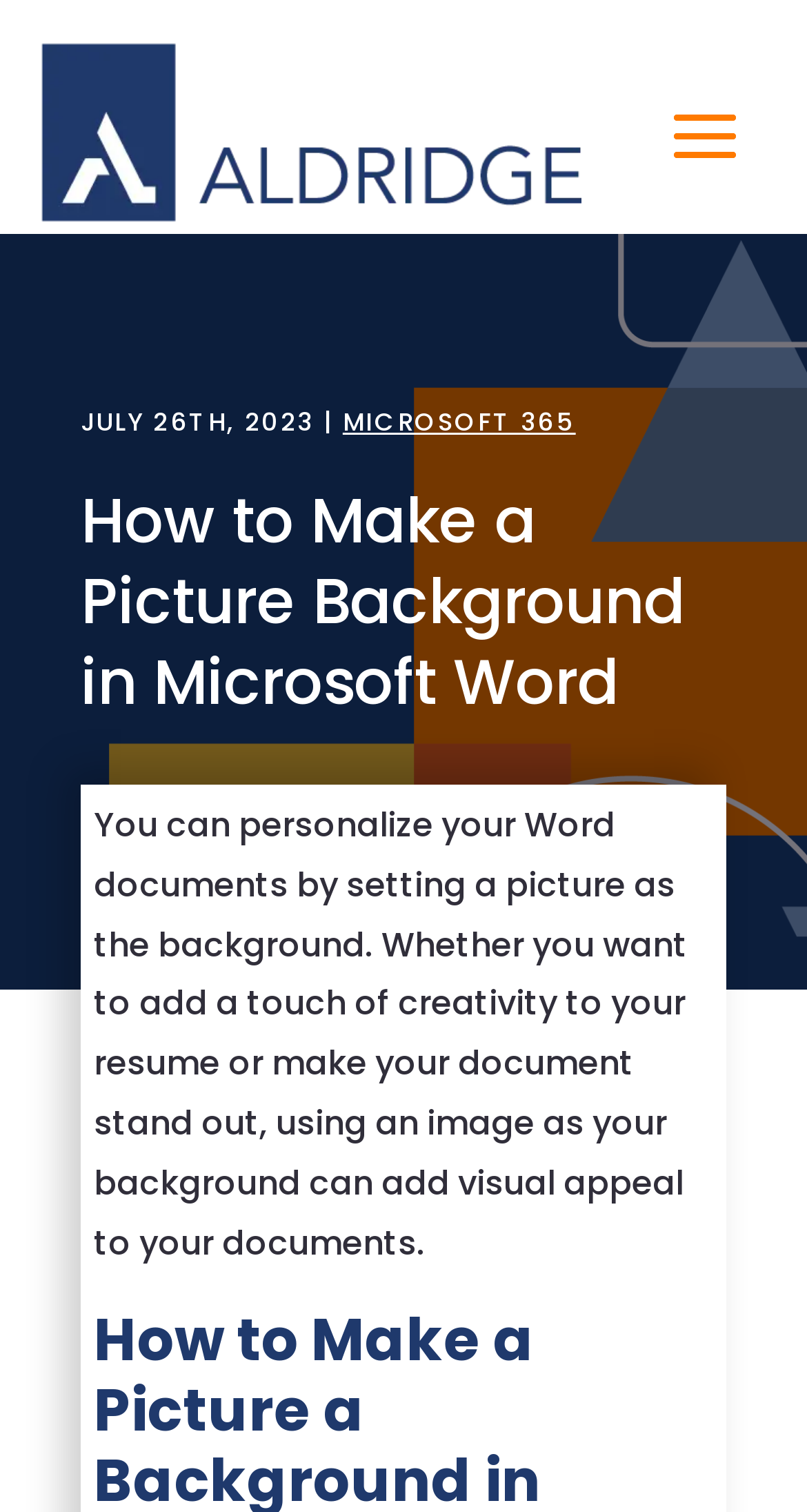Explain the webpage in detail, including its primary components.

The webpage is about a tutorial on how to make a picture background in Microsoft Word. At the top left corner, there is a link to "Managed IT Services – Aldrige" accompanied by an image with the same name. Below this, a prominent heading "How to Make a Picture Background in Microsoft Word" is centered on the page. 

To the left of the heading, there is a date "JULY 26TH, 2023" followed by a vertical line and a link to "MICROSOFT 365". 

The main content of the webpage starts below the heading, where a paragraph explains the benefits of setting a picture as the background in Word documents, such as adding creativity to a resume or making the document stand out.